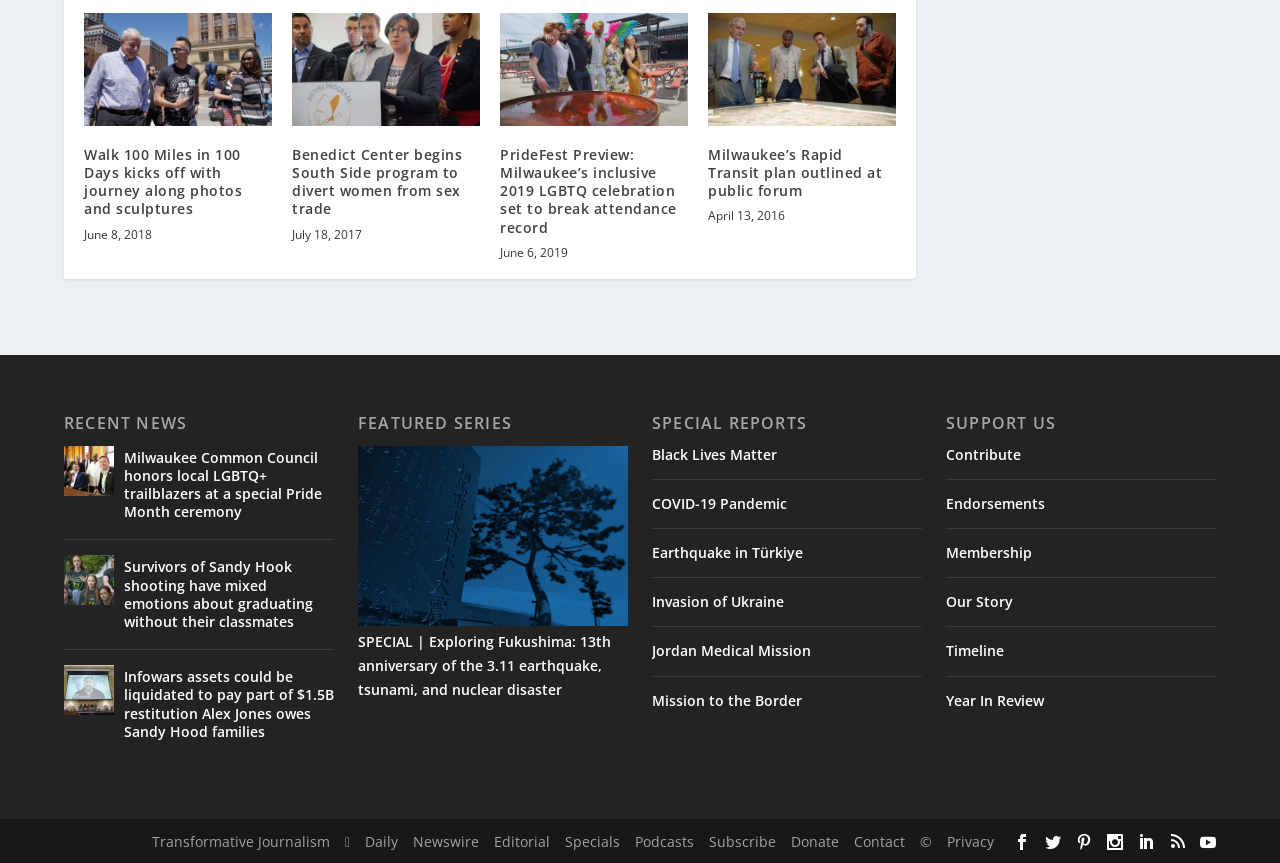Please specify the bounding box coordinates of the element that should be clicked to execute the given instruction: 'View PrideFest Preview: Milwaukee’s inclusive 2019 LGBTQ celebration set to break attendance record article'. Ensure the coordinates are four float numbers between 0 and 1, expressed as [left, top, right, bottom].

[0.391, 0.152, 0.529, 0.259]